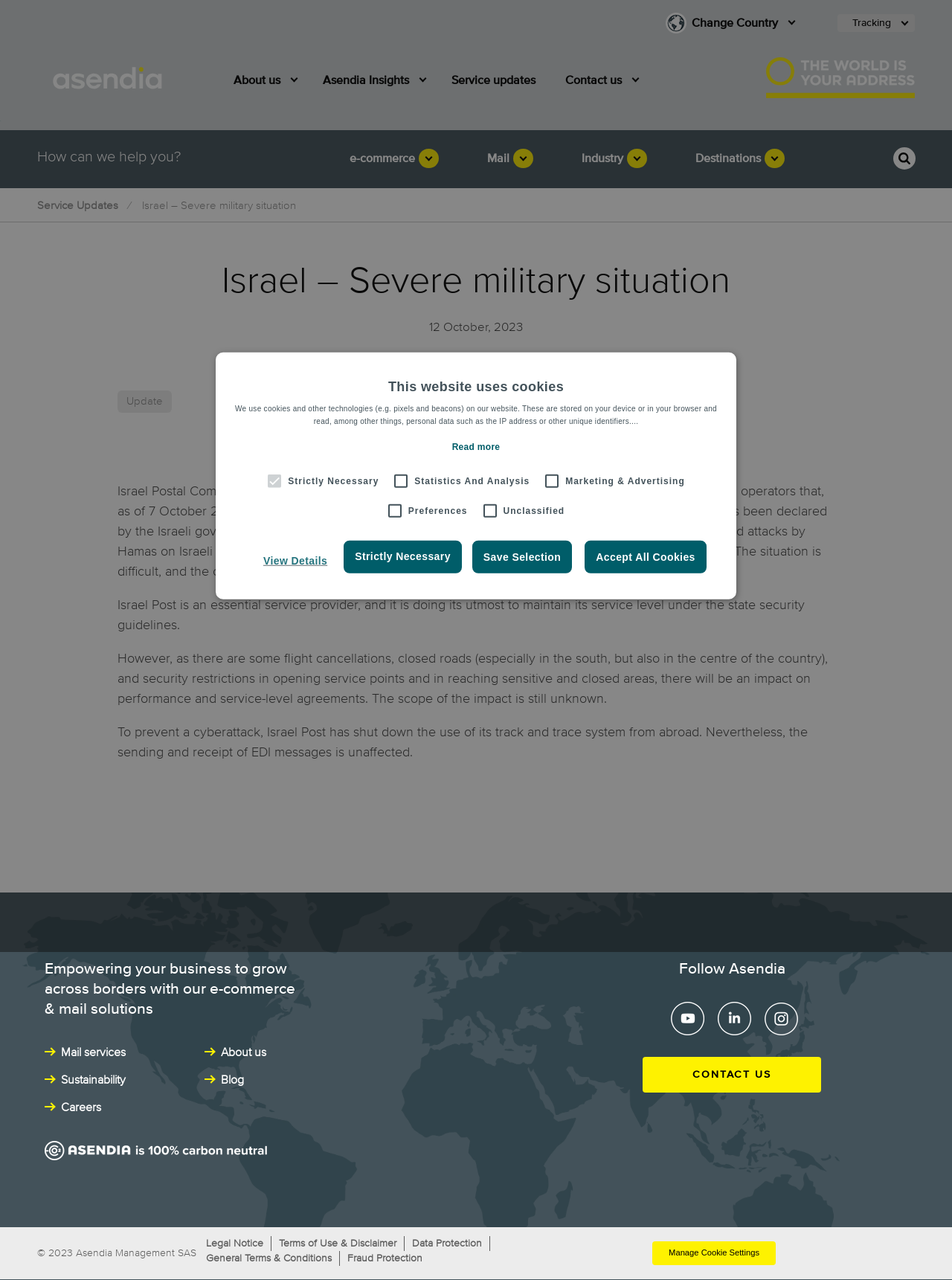Can you find the bounding box coordinates for the element that needs to be clicked to execute this instruction: "Follow Asendia on YouTube"? The coordinates should be given as four float numbers between 0 and 1, i.e., [left, top, right, bottom].

[0.704, 0.792, 0.74, 0.808]